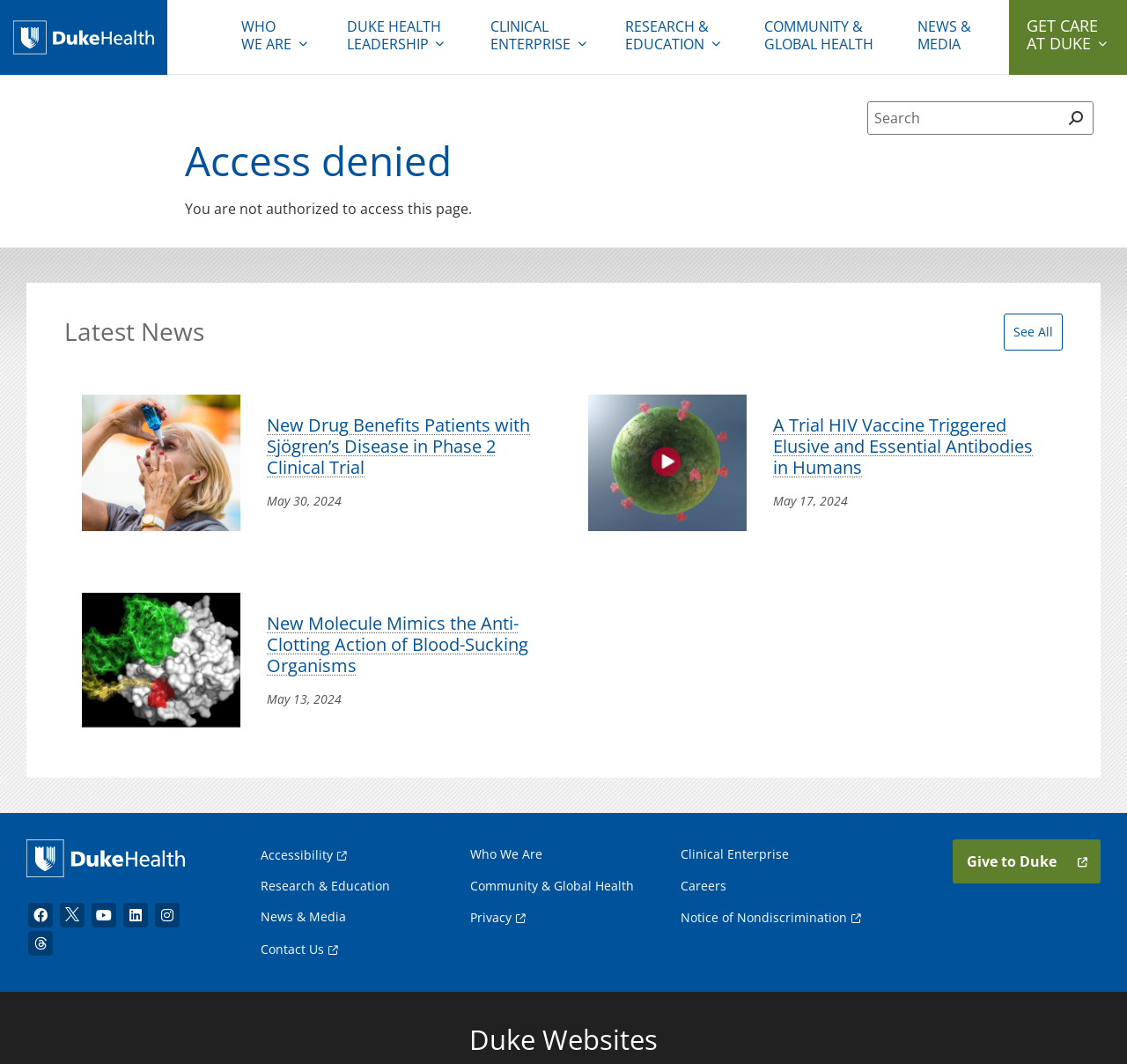What is the topic of the news article dated May 30, 2024?
Provide an in-depth answer to the question, covering all aspects.

The news article dated May 30, 2024 is about a new drug that benefits patients with Sjögren’s Disease, as indicated by the heading and the text of the article.